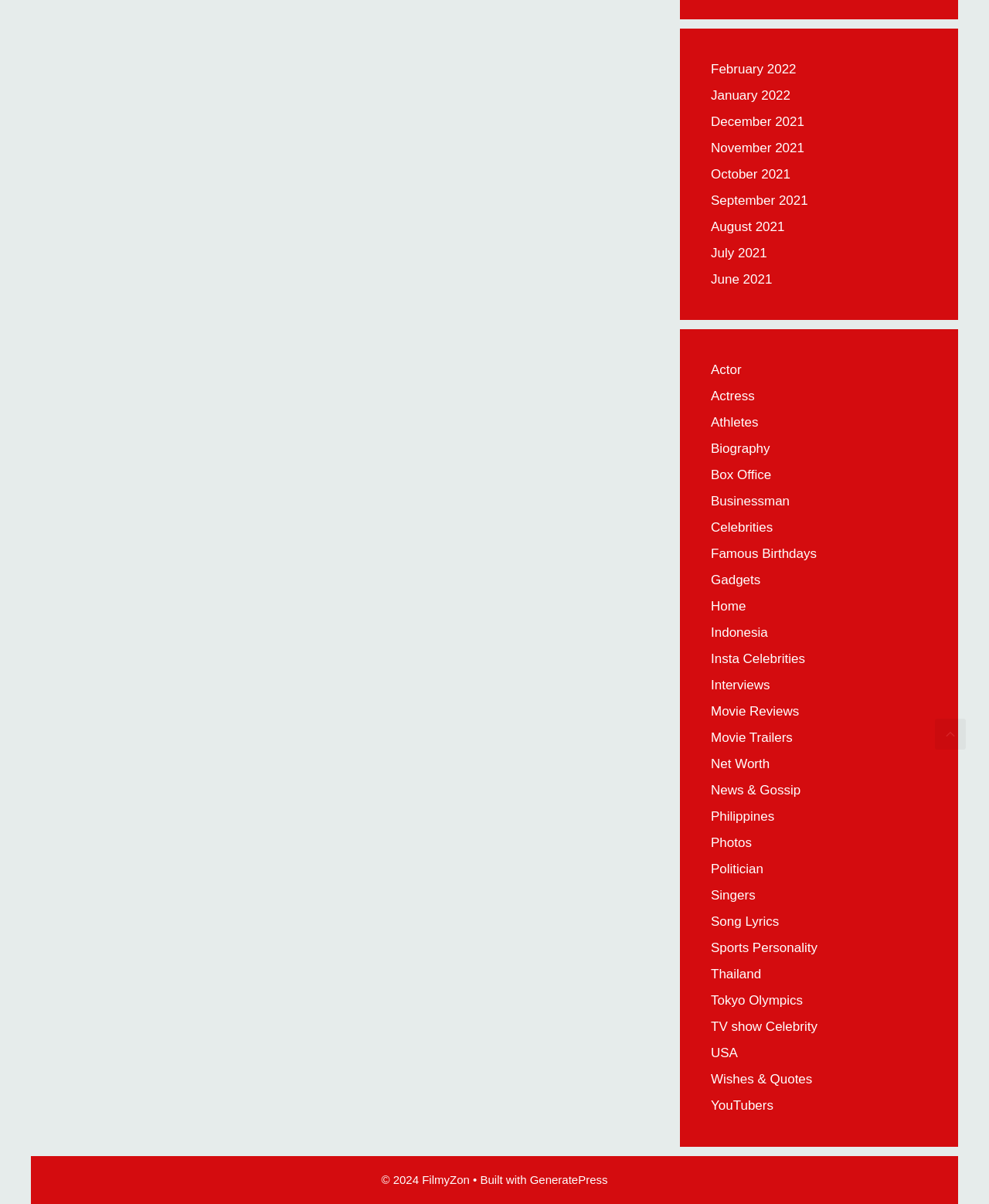What are the categories of celebrities listed on this webpage?
Please elaborate on the answer to the question with detailed information.

By examining the links on the webpage, I found a list of categories related to celebrities, including Actor, Actress, Athletes, Biography, Box Office, Businessman, Celebrities, Famous Birthdays, and many more.